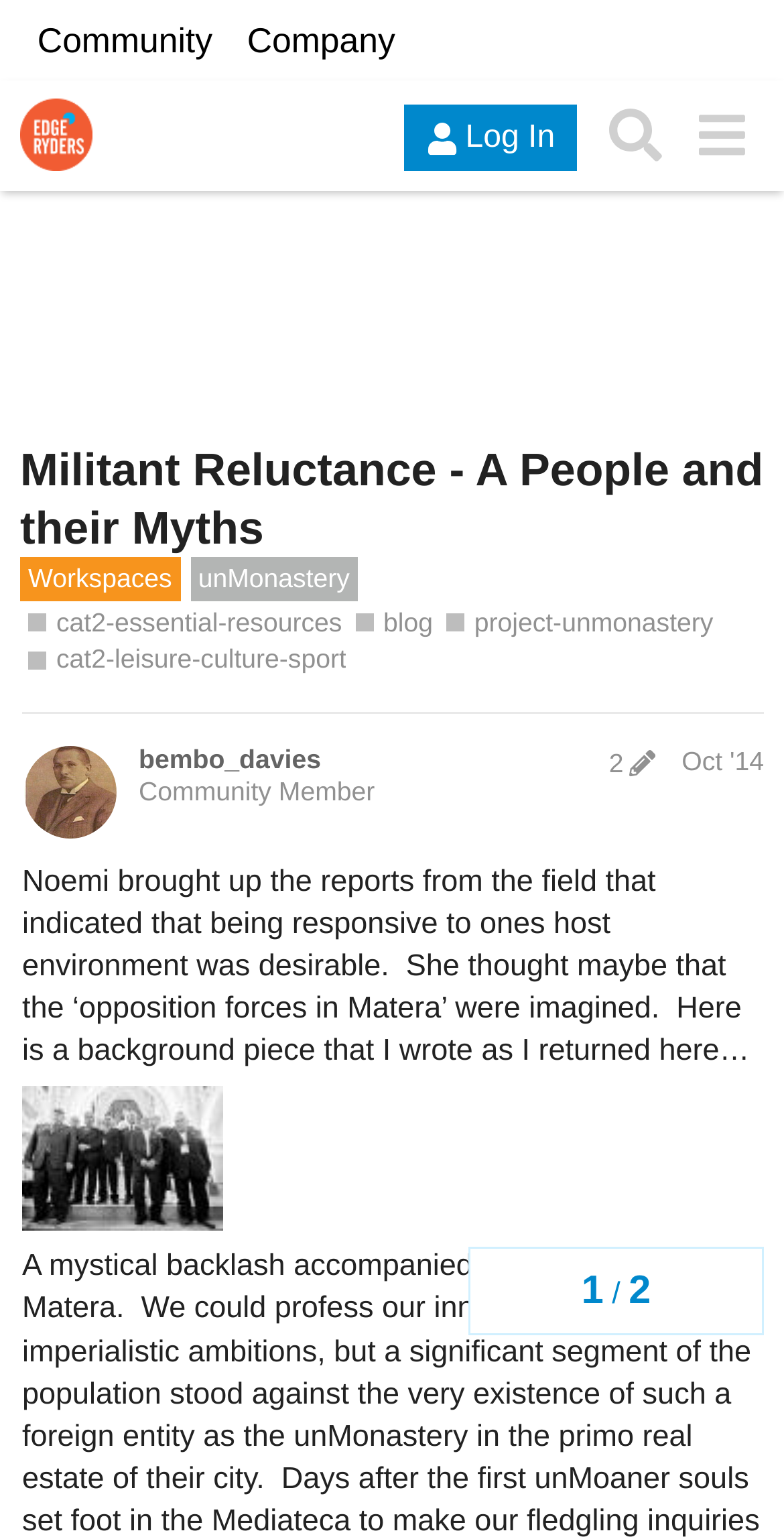What is the name of the community?
Relying on the image, give a concise answer in one word or a brief phrase.

Edgeryders